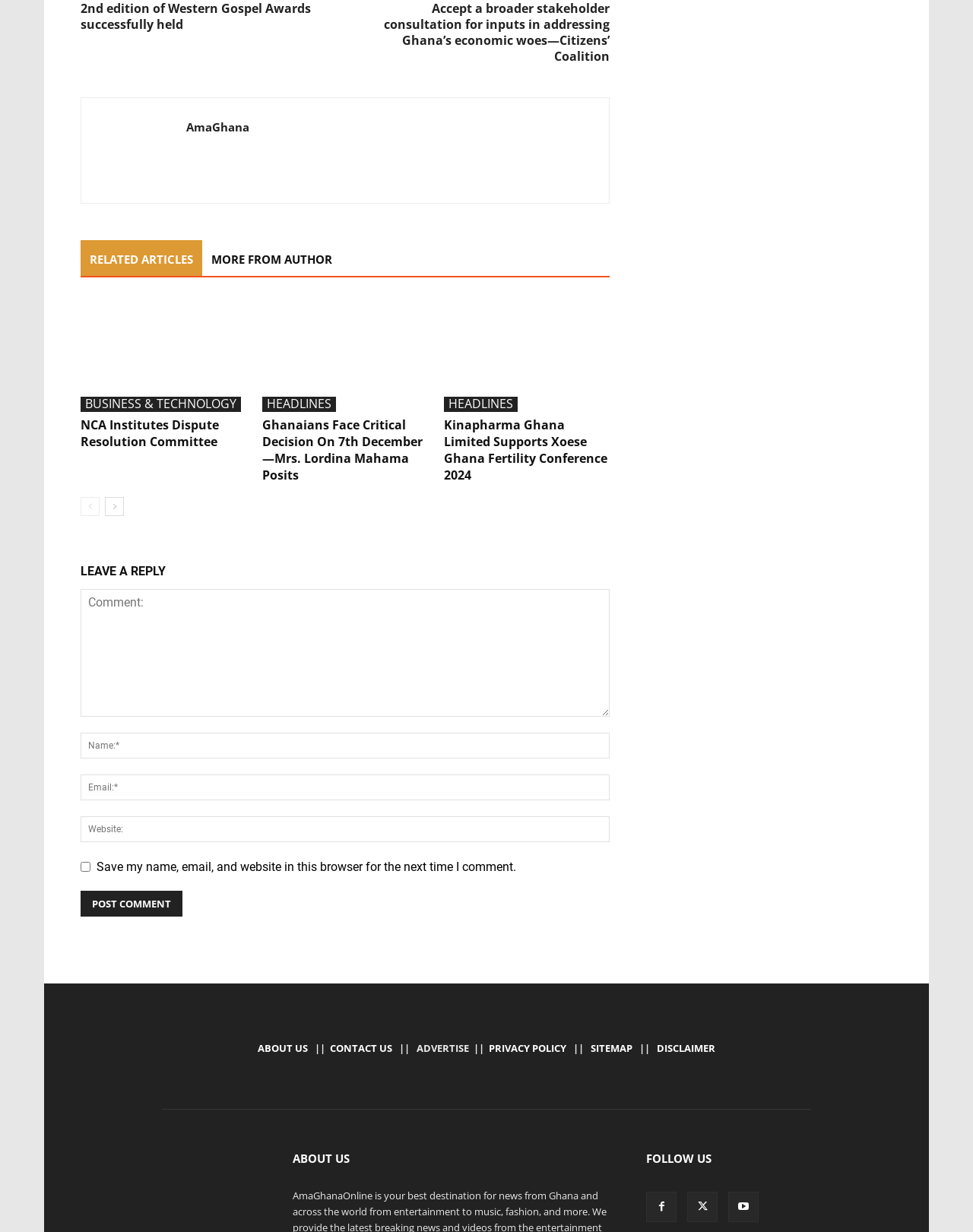Determine the bounding box coordinates for the UI element with the following description: "name="author" placeholder="Name *"". The coordinates should be four float numbers between 0 and 1, represented as [left, top, right, bottom].

None